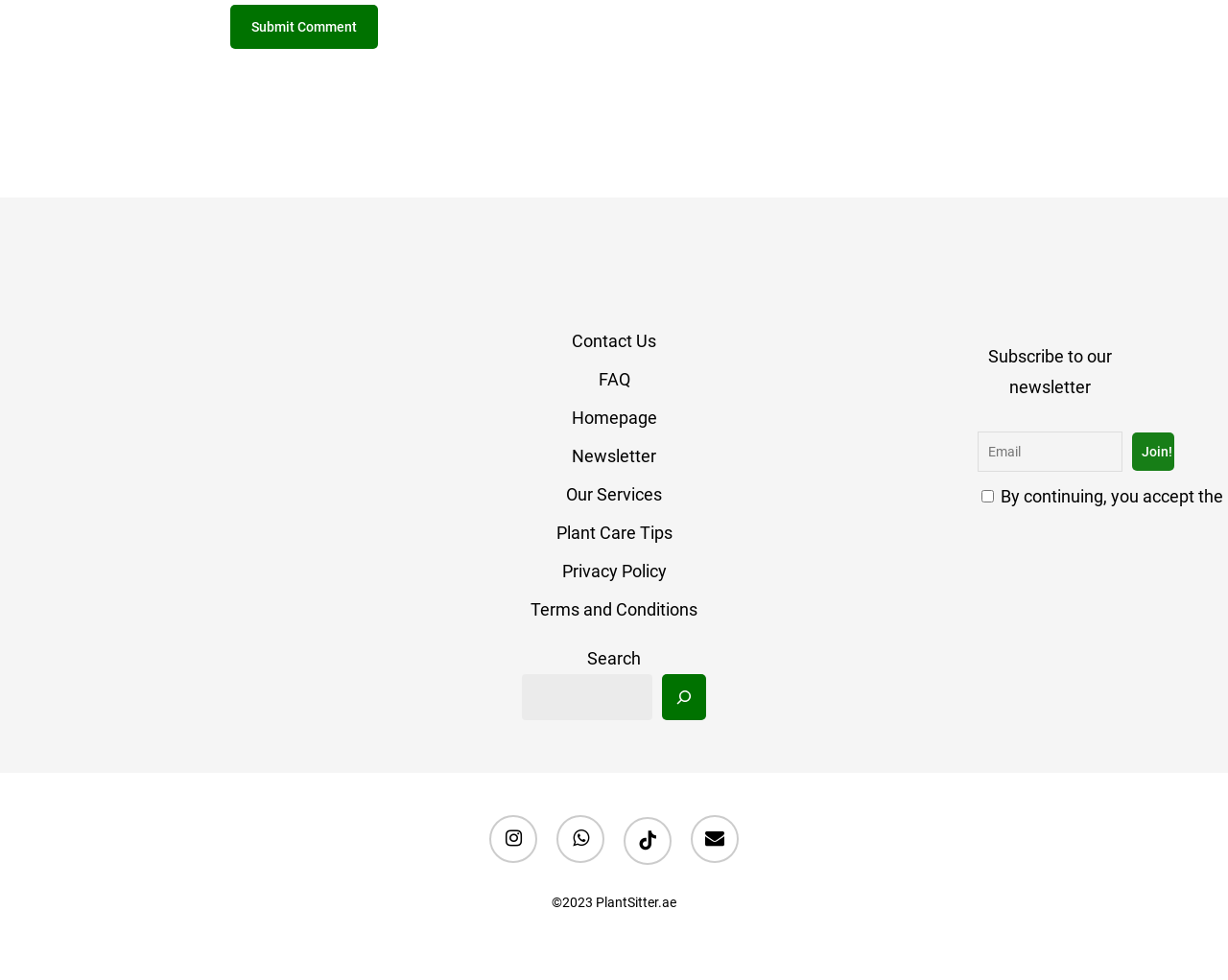Please find the bounding box for the UI element described by: "Plant Care Tips".

[0.425, 0.528, 0.575, 0.56]